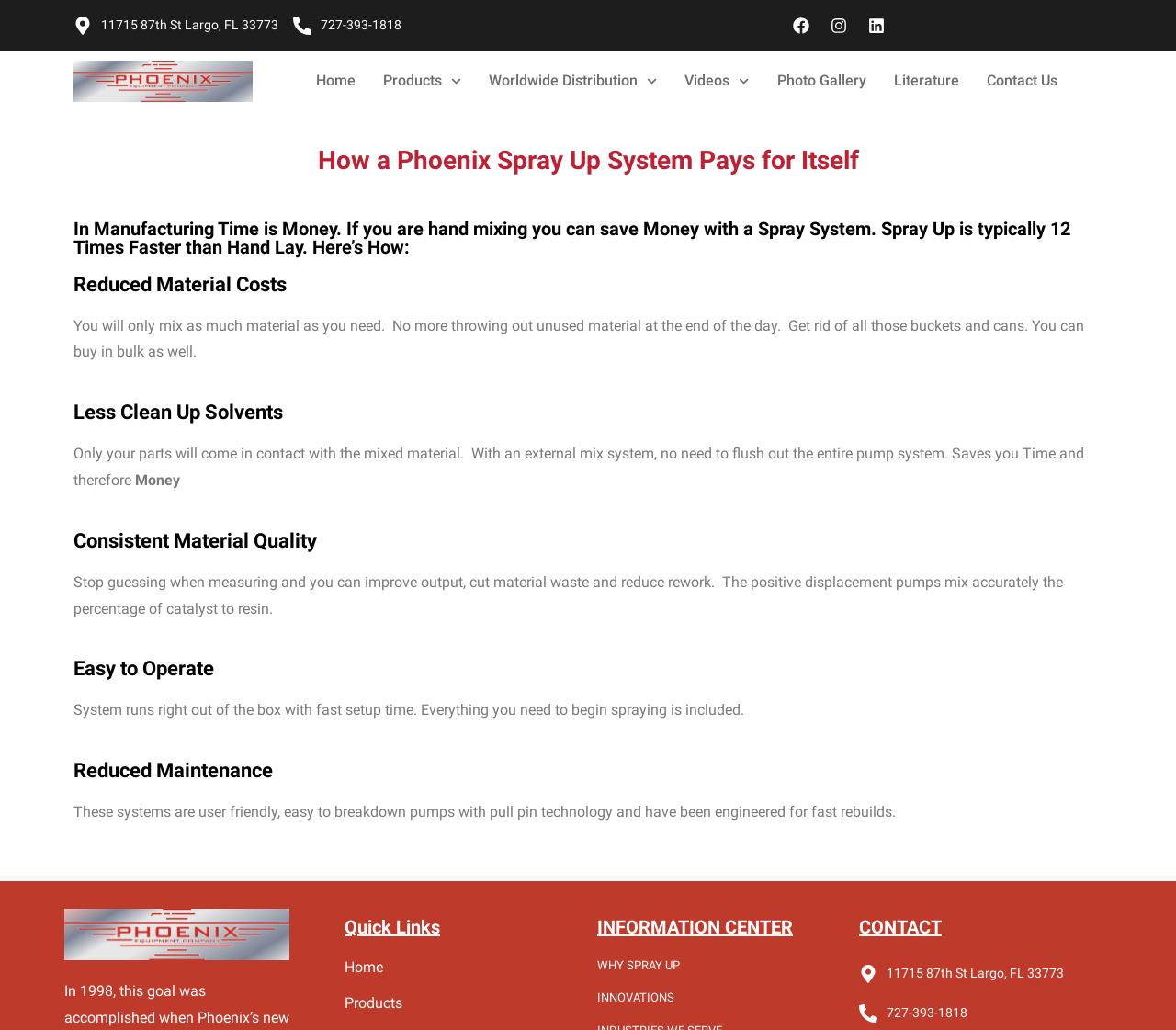Find the bounding box coordinates of the element to click in order to complete the given instruction: "Go to the Products page."

[0.314, 0.058, 0.404, 0.099]